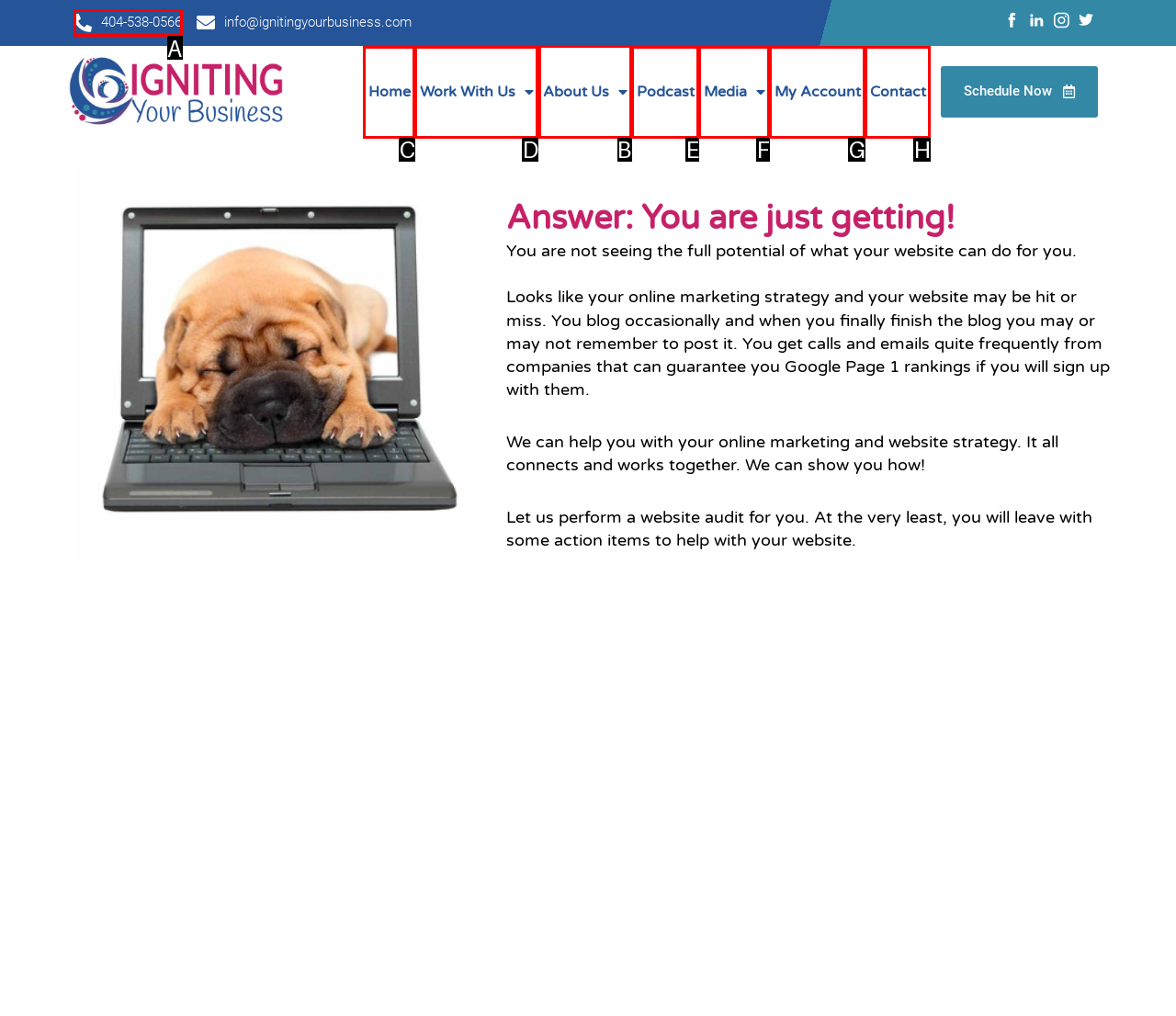Tell me which option I should click to complete the following task: Learn more about the company
Answer with the option's letter from the given choices directly.

B